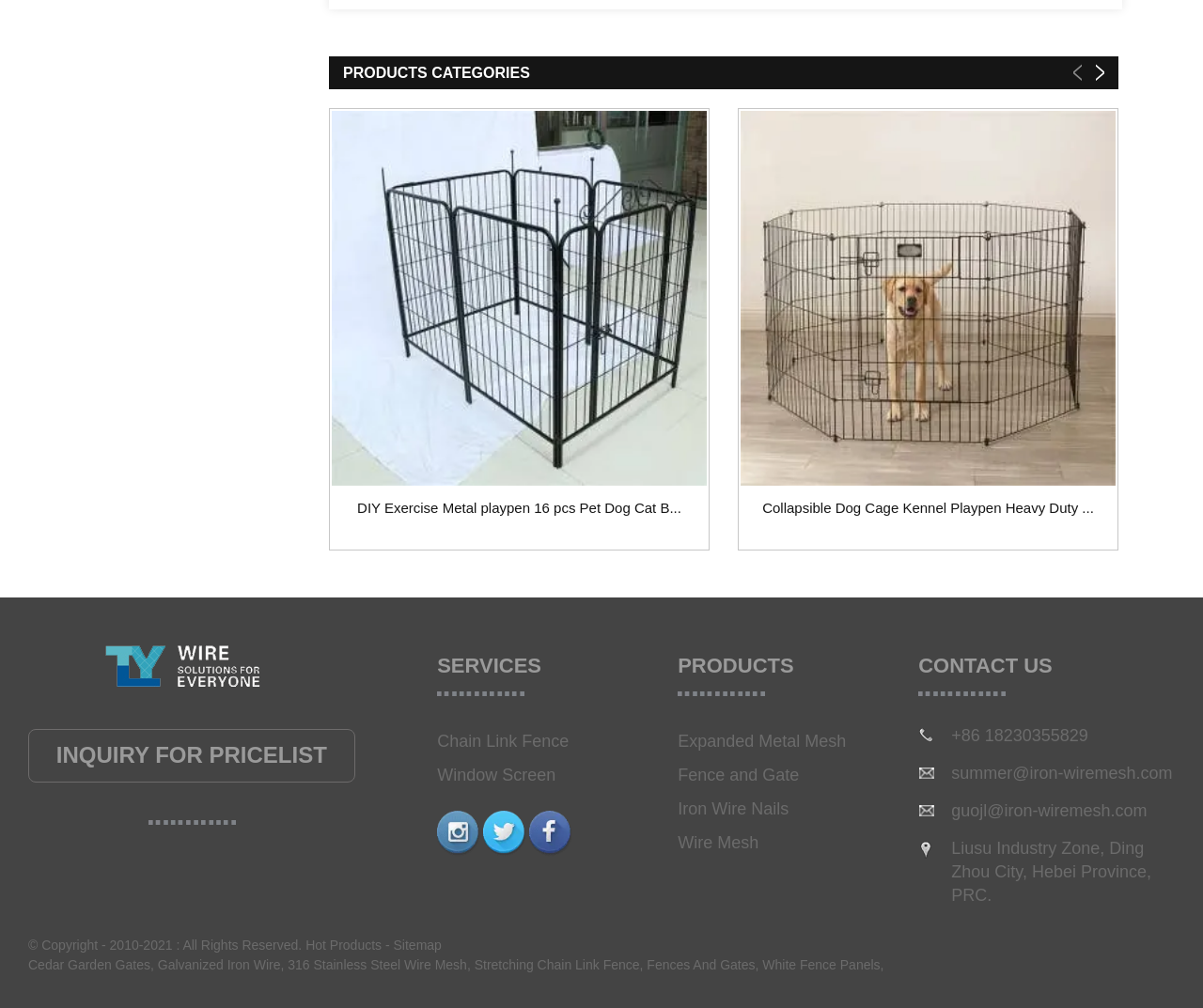Please find the bounding box coordinates for the clickable element needed to perform this instruction: "Visit the instagram page".

[0.363, 0.818, 0.402, 0.833]